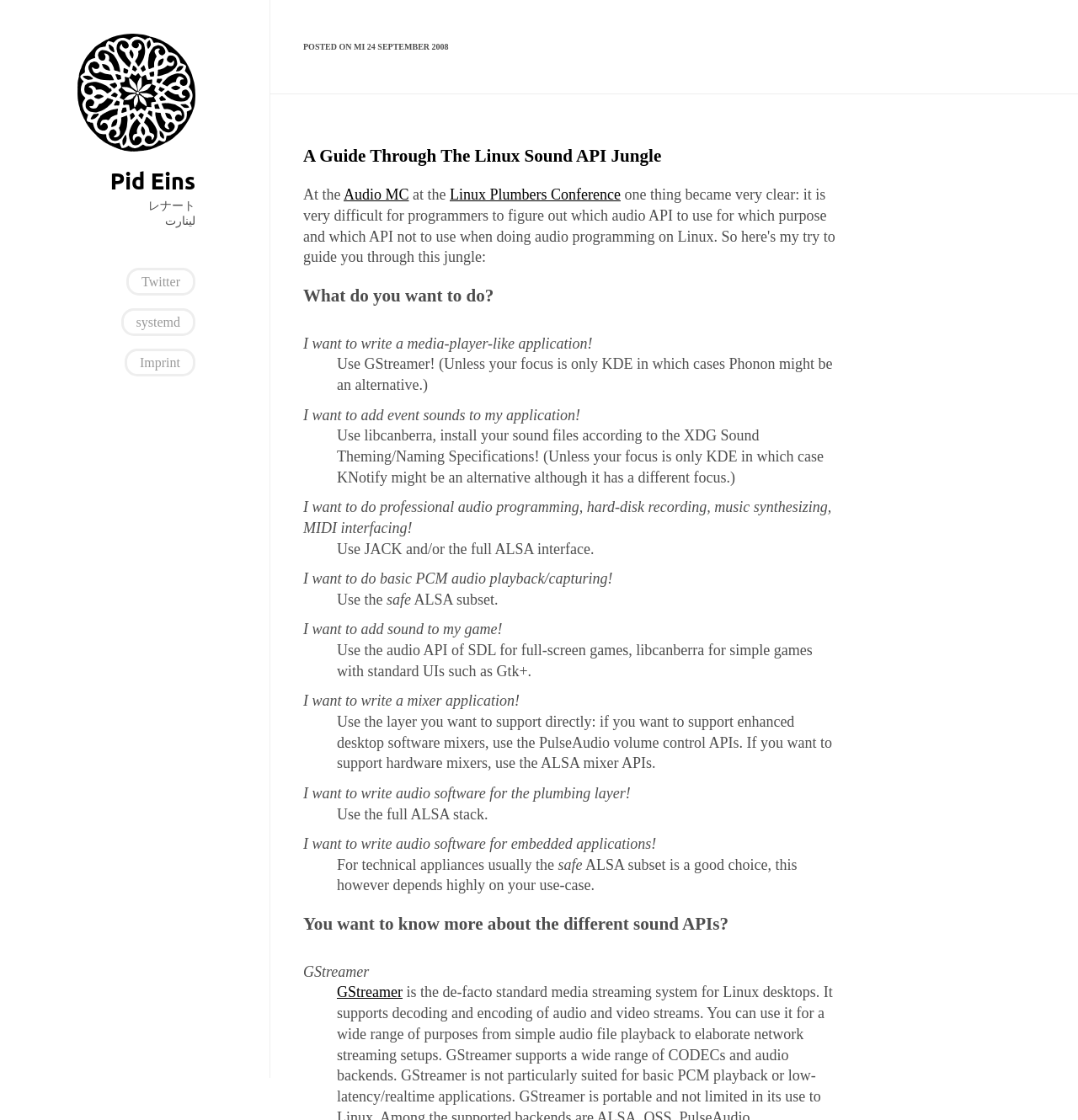Identify the bounding box of the HTML element described as: "Linux Plumbers Conference".

[0.417, 0.166, 0.576, 0.181]